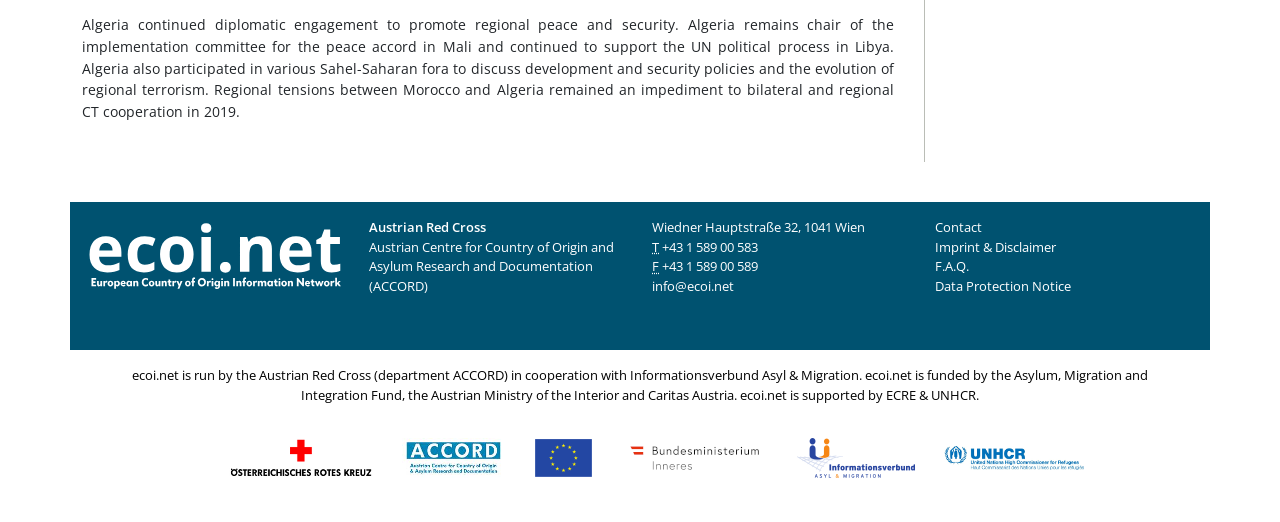Look at the image and give a detailed response to the following question: What is the name of the organization running ecoi.net?

I found this information by looking at the text 'Austrian Red Cross' which is located at [0.288, 0.418, 0.38, 0.453] and is described as 'StaticText'. This text is also accompanied by an image with the same description, which suggests that it is a logo or identifier for the organization.